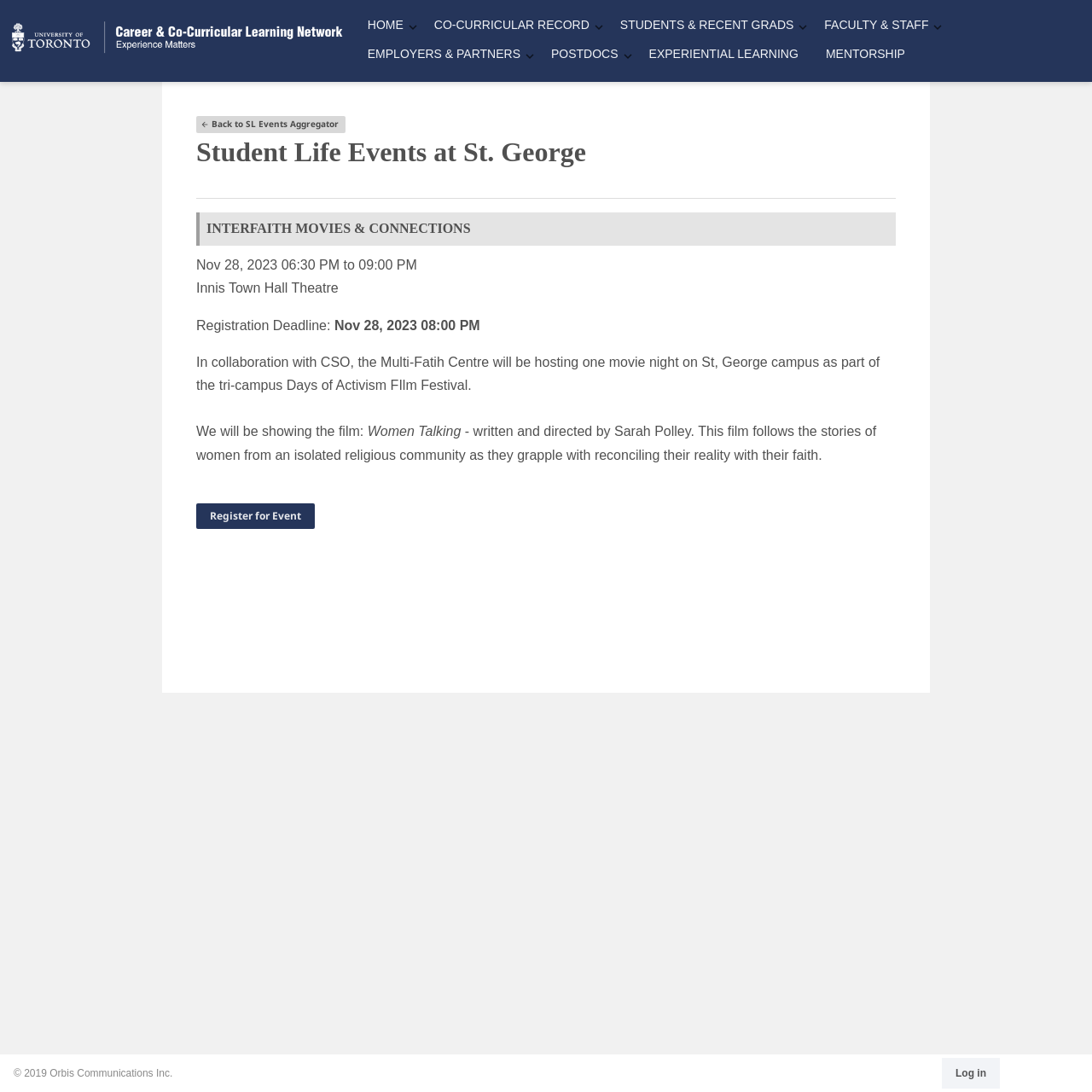Using the description: "Home", identify the bounding box of the corresponding UI element in the screenshot.

[0.324, 0.011, 0.371, 0.038]